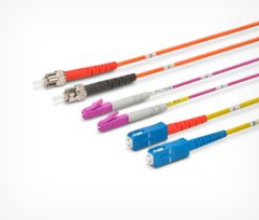What is the ideal profession for this product category?
Please provide a single word or phrase as your answer based on the image.

Professionals